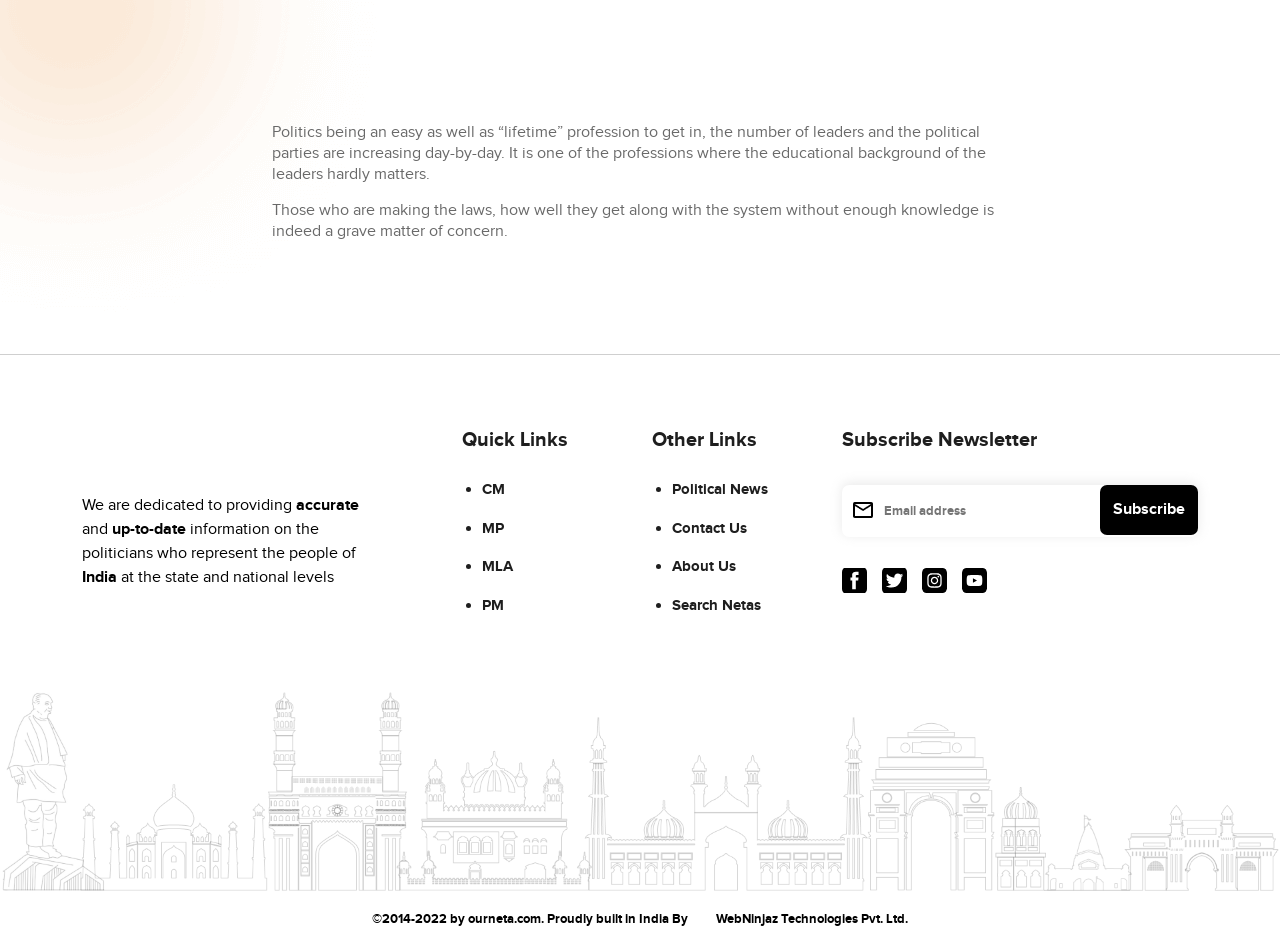Please provide a comprehensive answer to the question based on the screenshot: What is the country focus of this website?

The website mentions 'politicians who represent the people of India at the state and national levels', indicating that the country focus of this website is India.